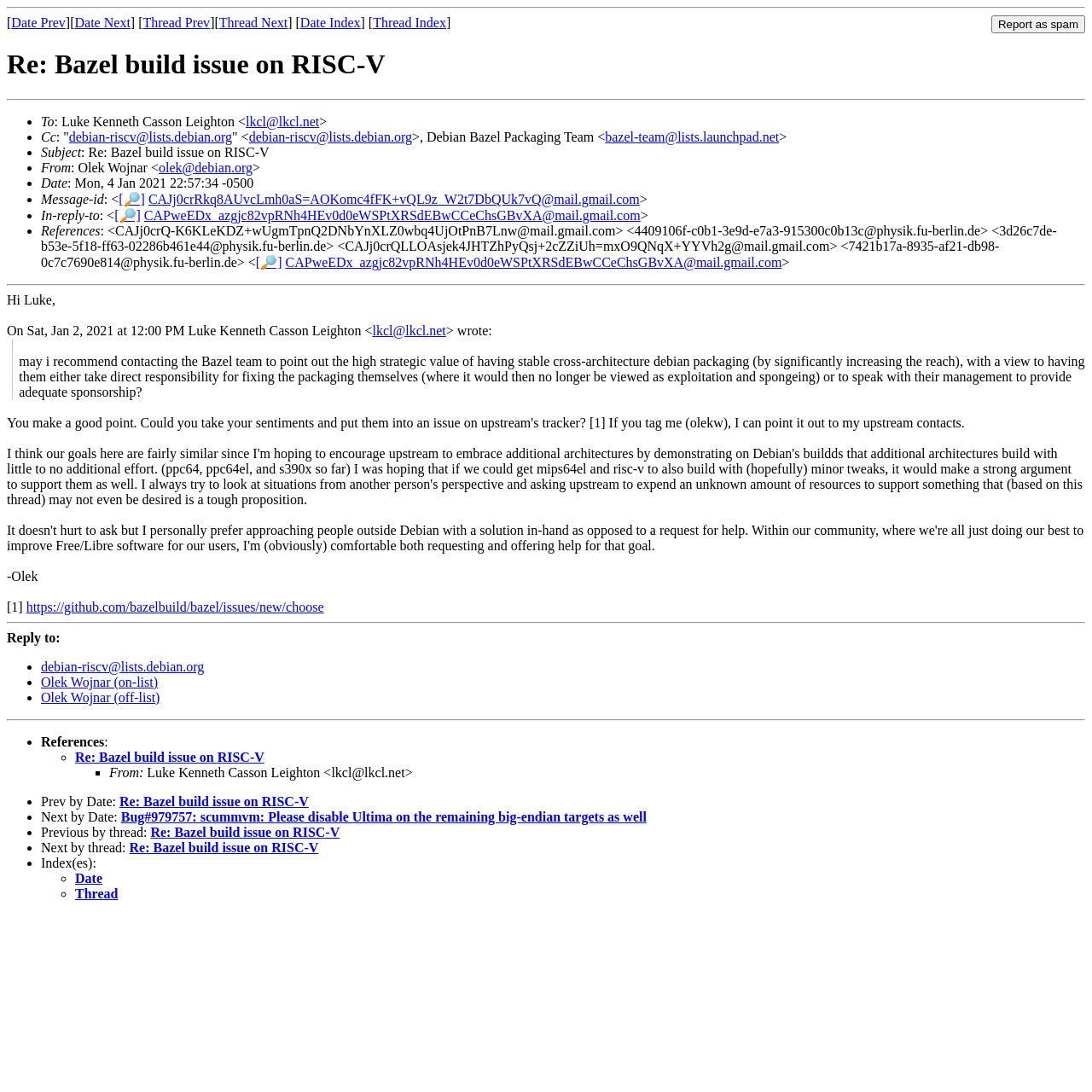Elaborate on the information and visuals displayed on the webpage.

This webpage appears to be an email thread discussion about a Bazel build issue on RISC-V. At the top, there is a horizontal separator followed by a button to report the email as spam. Below that, there are links to navigate through the email thread, including "Date Prev", "Date Next", "Thread Prev", "Thread Next", "Date Index", and "Thread Index".

The main content of the email is divided into sections, each with a list marker (•) and a brief description. The sections include "To", "Cc", "Subject", "From", "Date", "Message-id", "In-reply-to", and "References". Each section contains relevant information about the email, such as the recipient, sender, and date.

The email body starts with a greeting and a brief message from Olek Wojnar, followed by a blockquote containing a longer message. The blockquote text discusses the strategic value of having stable cross-architecture Debian packaging for Bazel and suggests contacting the Bazel team to take responsibility for fixing the packaging.

At the bottom of the page, there is a signature from Olek Wojnar, followed by a link to create a new issue on GitHub. Below that, there is a horizontal separator, and then a section to reply to the email, with options to reply to the Debian RISC-V mailing list, Olek Wojnar on-list, or Olek Wojnar off-list.